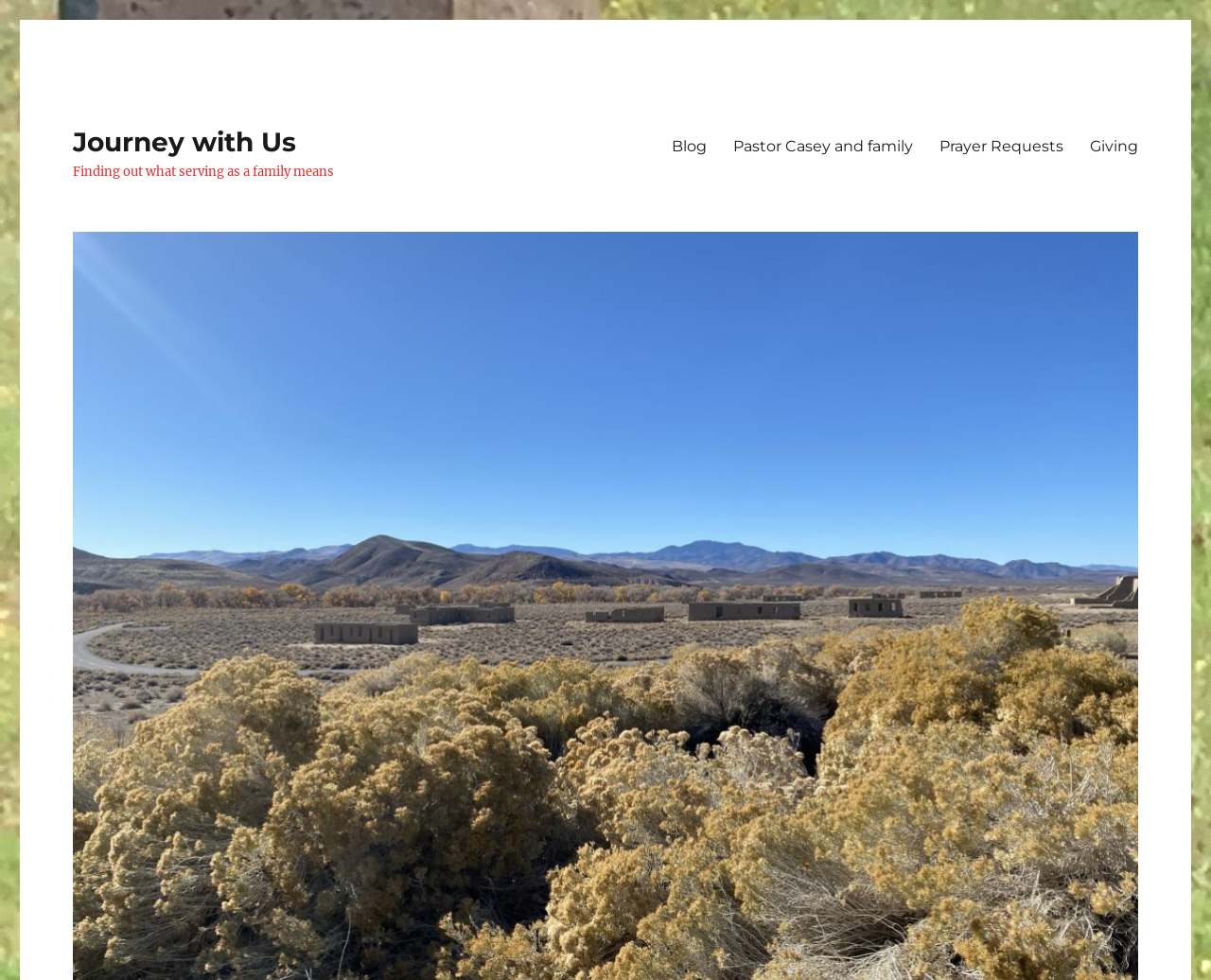Summarize the webpage in an elaborate manner.

The webpage is titled "obey – Journey with Us" and appears to be a religious or spiritual website. At the top left, there is a link labeled "Journey with Us", which is likely a call-to-action or a main navigation item. Below this link, there is a brief statement "Finding out what serving as a family means", which suggests that the website is focused on family and community.

To the right of these elements, there is a primary navigation menu with four links: "Blog", "Pastor Casey and family", "Prayer Requests", and "Giving". These links are arranged horizontally, with "Blog" on the left and "Giving" on the right. The navigation menu takes up a significant portion of the top section of the webpage.